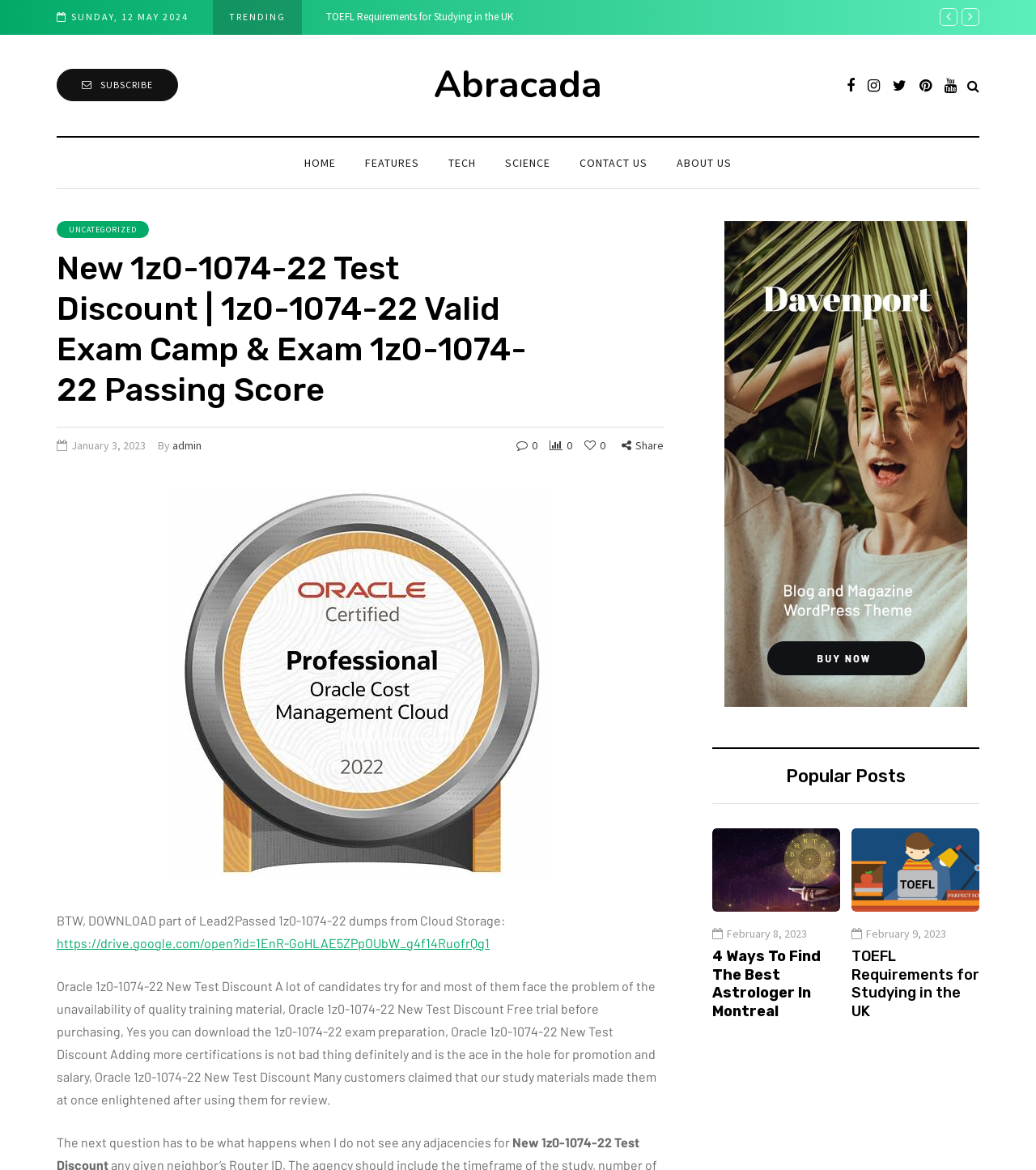Please specify the bounding box coordinates of the area that should be clicked to accomplish the following instruction: "Click on the 'HOME' link". The coordinates should consist of four float numbers between 0 and 1, i.e., [left, top, right, bottom].

[0.28, 0.131, 0.338, 0.147]